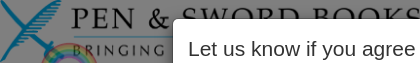Illustrate the image with a detailed caption.

The image prominently features the logo of "Pen and Sword Books," a publisher known for its wide range of historical publications. The logo includes a depiction of crossed swords, symbolizing the themes often associated with military and historical literature. Beneath the logo, there is a tagline that reads "BRINGING HISTORY TO LIFE," highlighting the publisher's mission to make historical content accessible and engaging for readers. This visual is part of the brand's identity, which aims to create a strong connection with its audience through a professional and distinctive aesthetic.